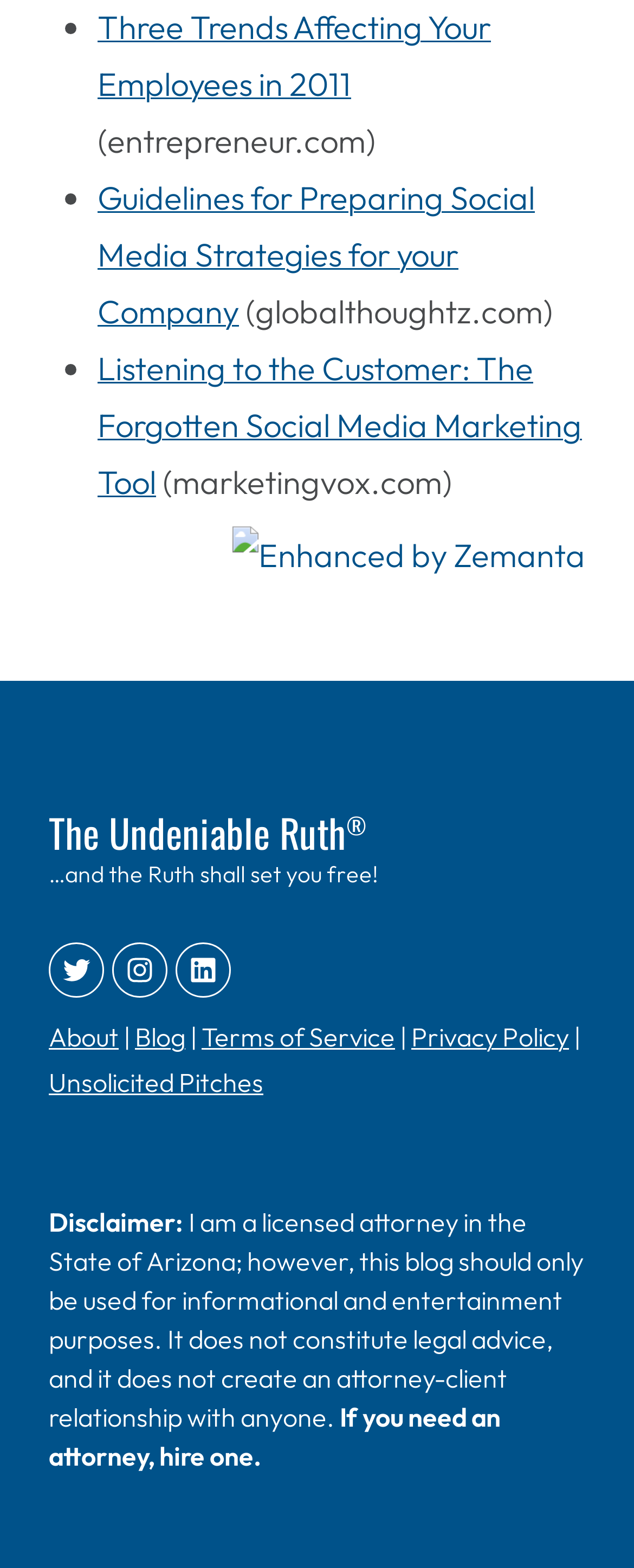How many list markers are present?
From the image, respond with a single word or phrase.

3